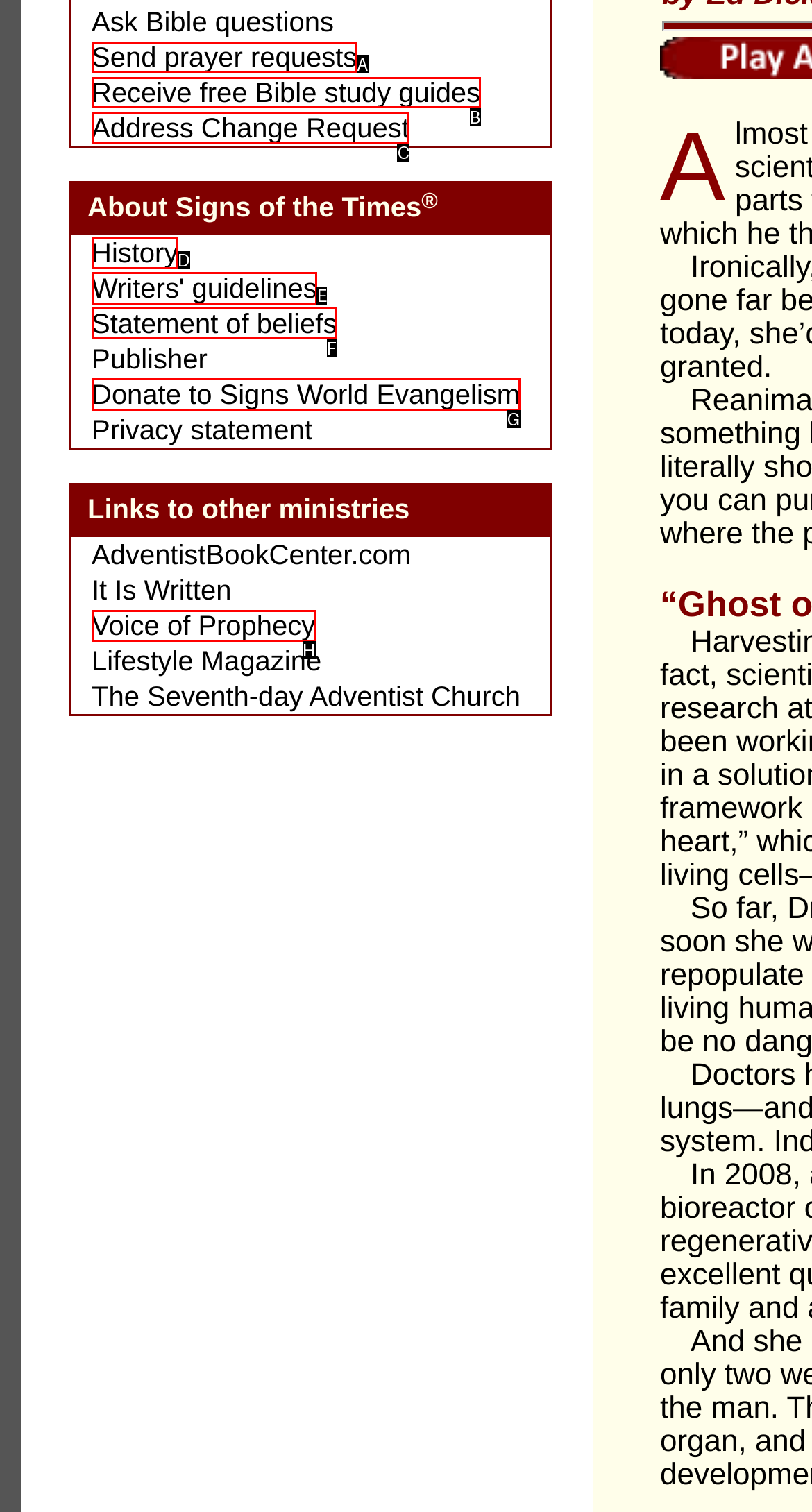With the description: History, find the option that corresponds most closely and answer with its letter directly.

D